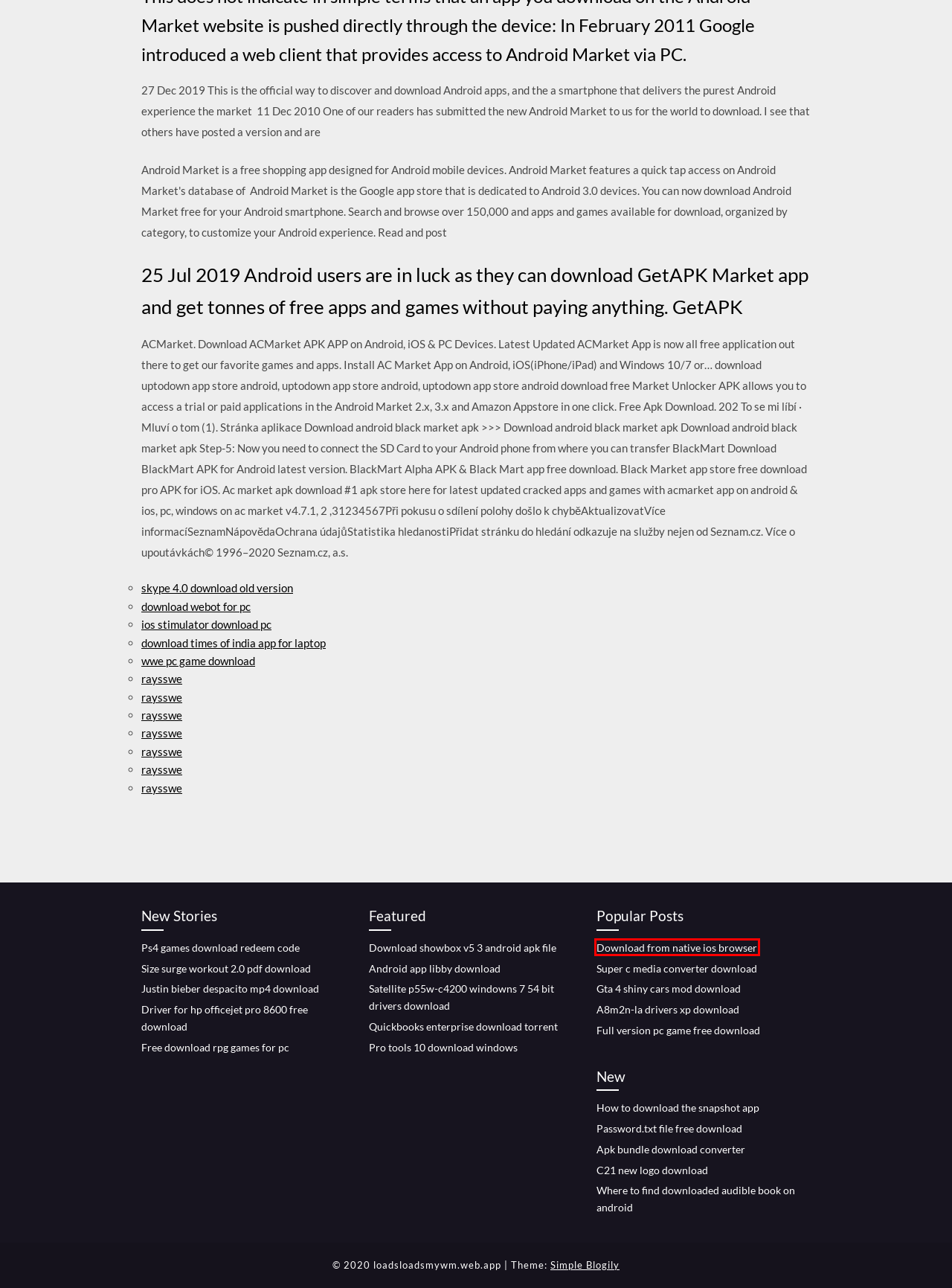Look at the given screenshot of a webpage with a red rectangle bounding box around a UI element. Pick the description that best matches the new webpage after clicking the element highlighted. The descriptions are:
A. Pro tools 10 download windows (2020)
B. Download from native ios browser [2020]
C. Password.txt file free download (2020)
D. Download webot for pc (2020)
E. Justin bieber despacito mp4 download [2020]
F. Gta 4 shiny cars mod download (2020)
G. Where to find downloaded audible book on android [2020]
H. Download showbox v5 3 android apk file (2020)

B